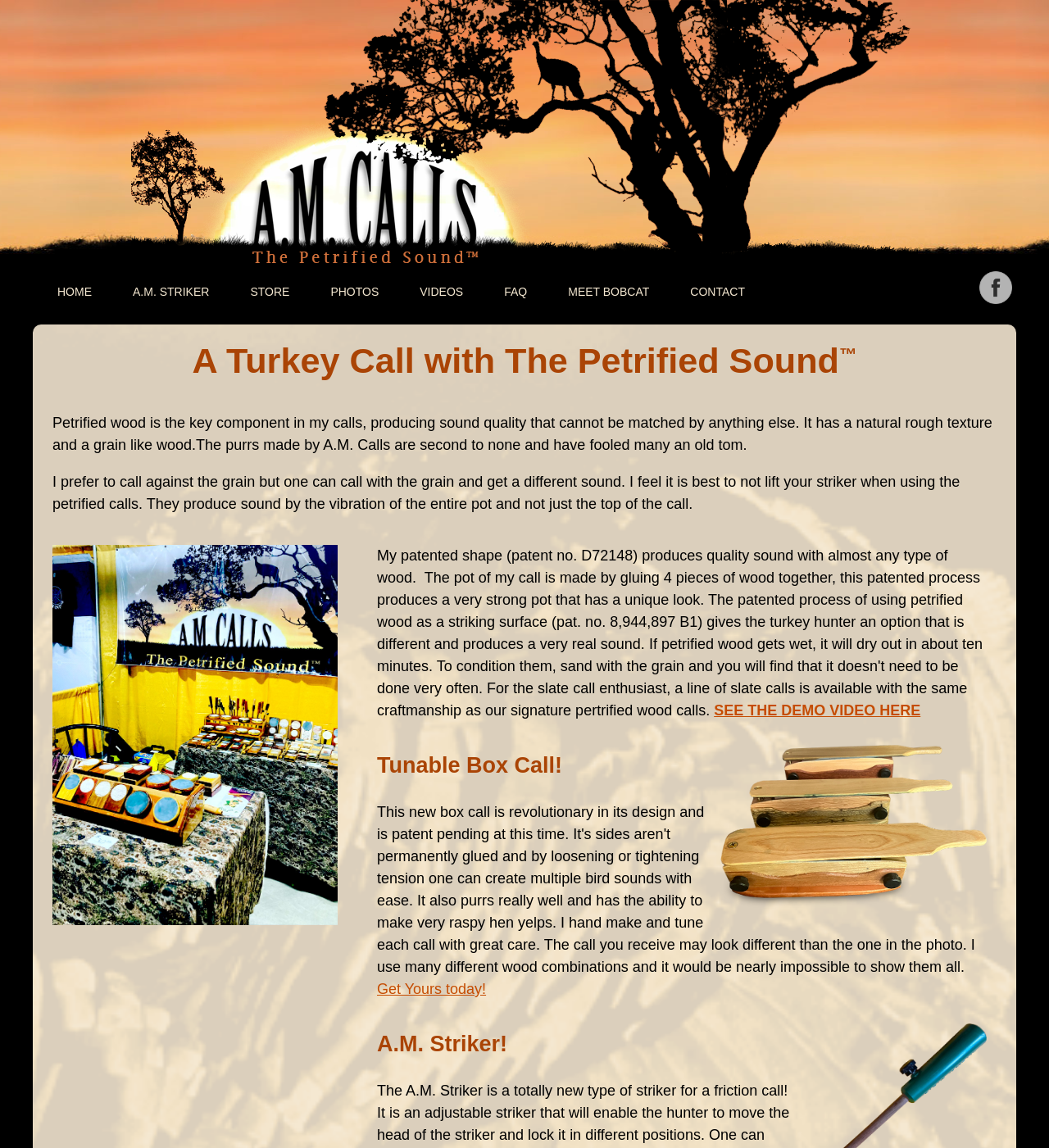Where can I see a demo video of the calls?
Answer the question using a single word or phrase, according to the image.

SEE THE DEMO VIDEO HERE